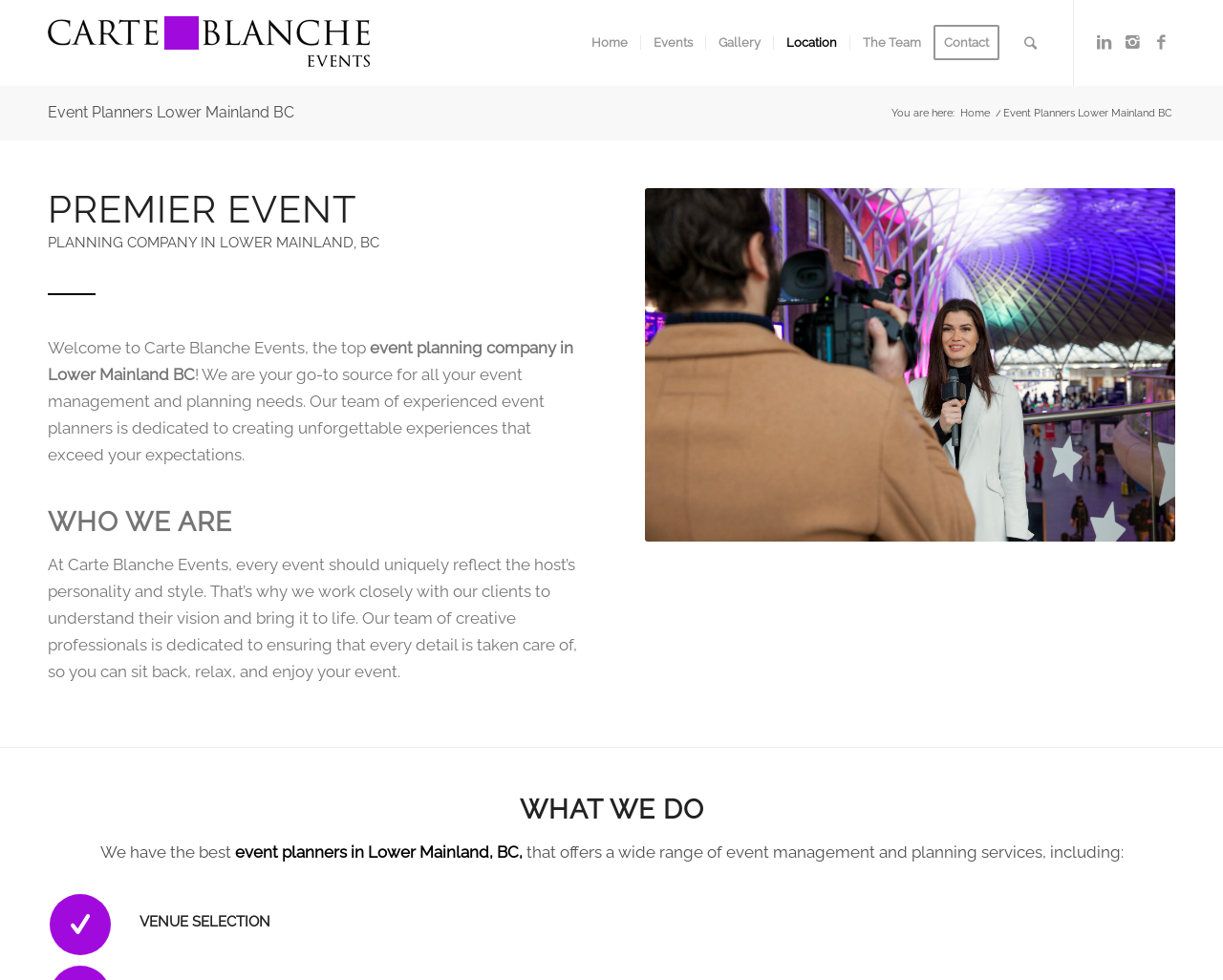What services do they offer?
Based on the image, provide your answer in one word or phrase.

Event management and planning